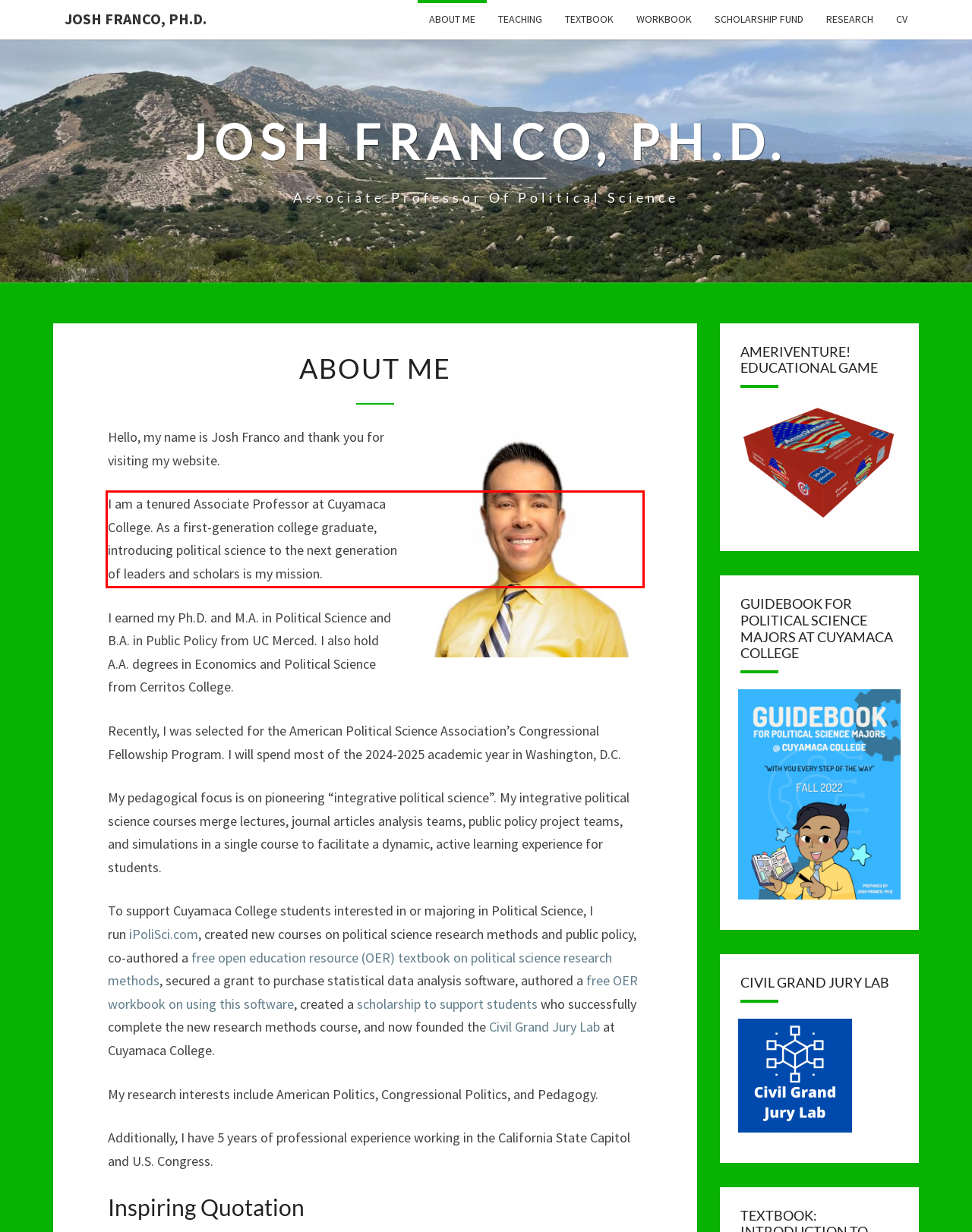Review the webpage screenshot provided, and perform OCR to extract the text from the red bounding box.

I am a tenured Associate Professor at Cuyamaca College. As a first-generation college graduate, introducing political science to the next generation of leaders and scholars is my mission.